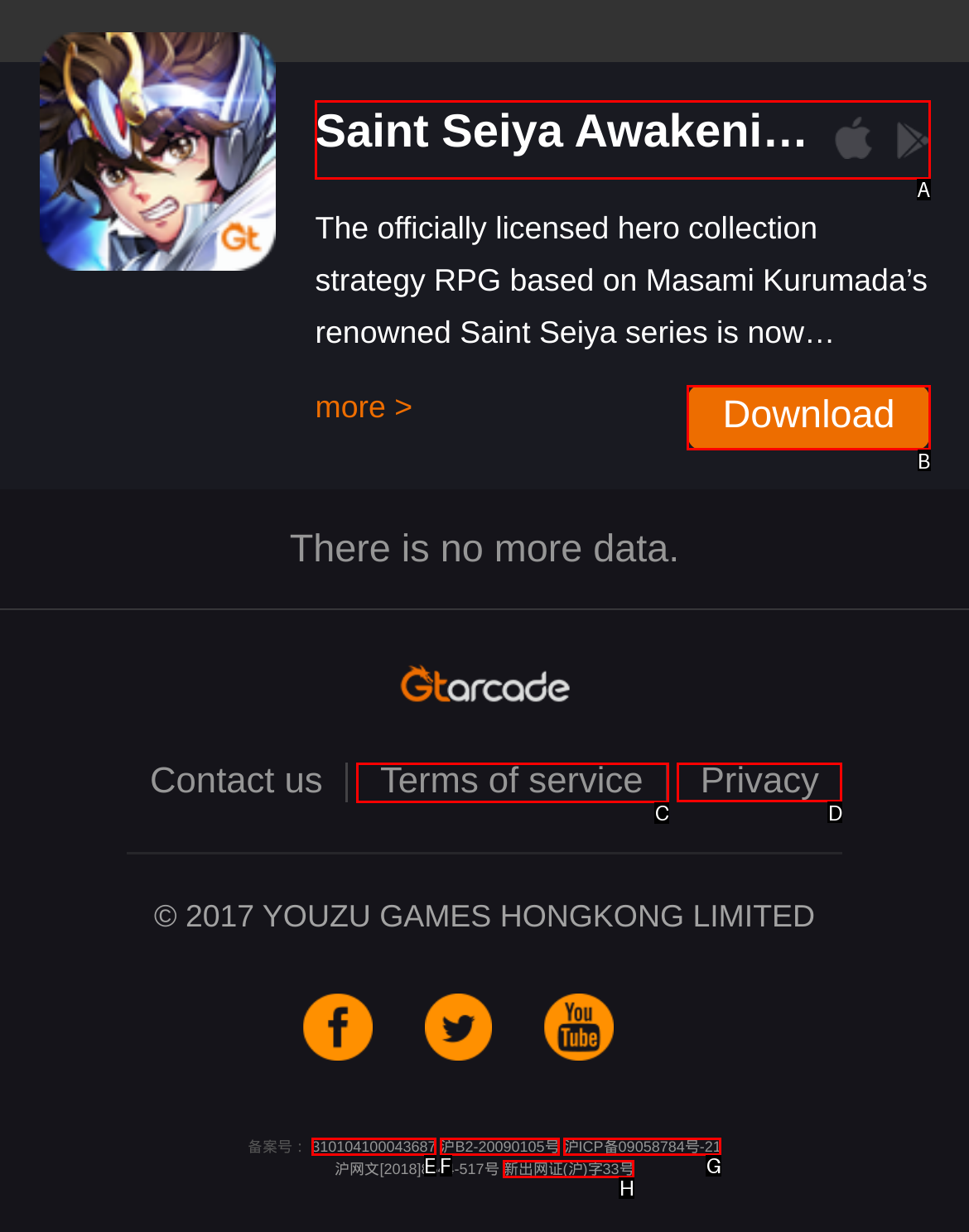Which UI element should you click on to achieve the following task: Check the privacy policy? Provide the letter of the correct option.

D